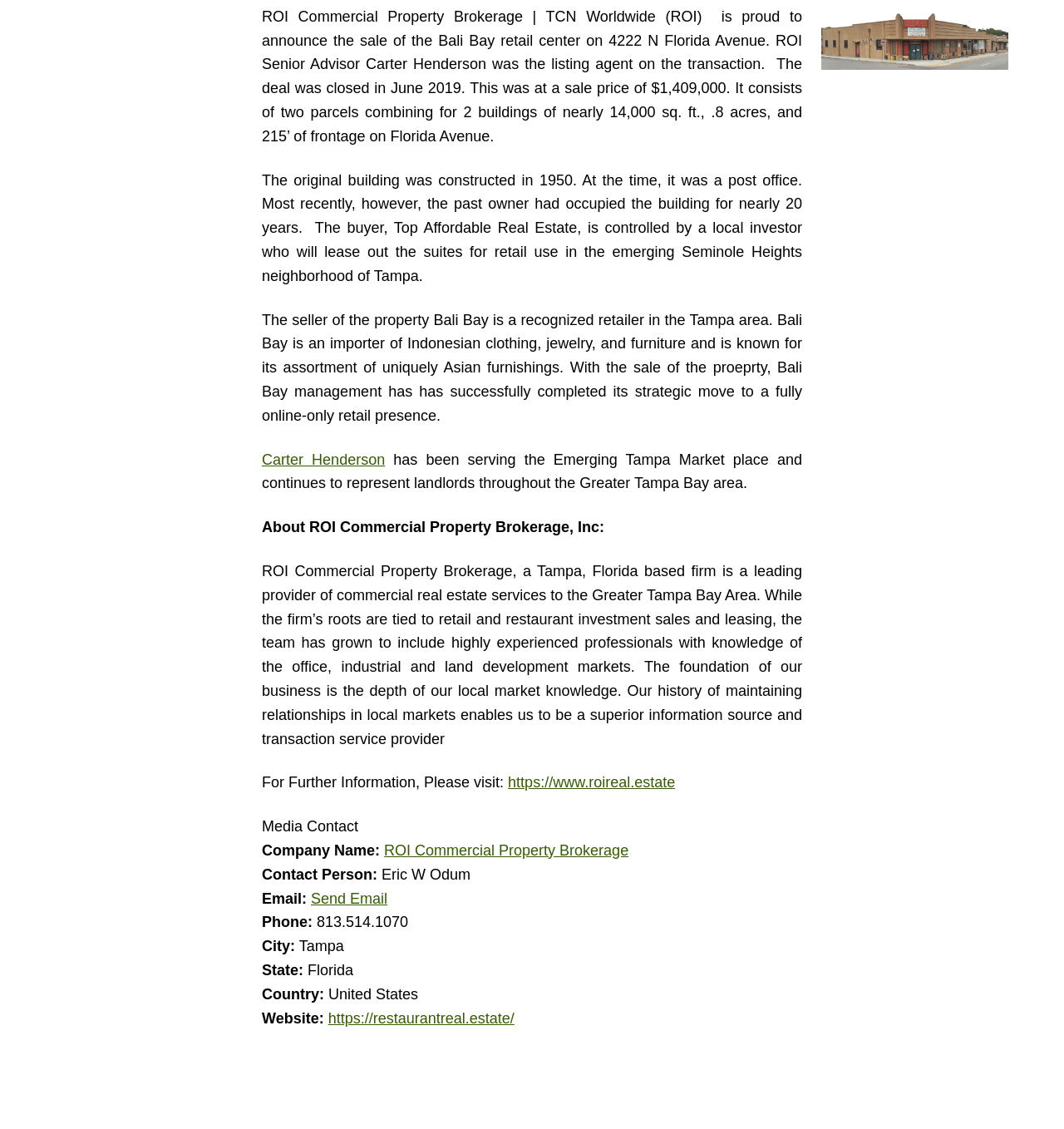Highlight the bounding box of the UI element that corresponds to this description: "ROI Commercial Property Brokerage".

[0.361, 0.746, 0.591, 0.761]